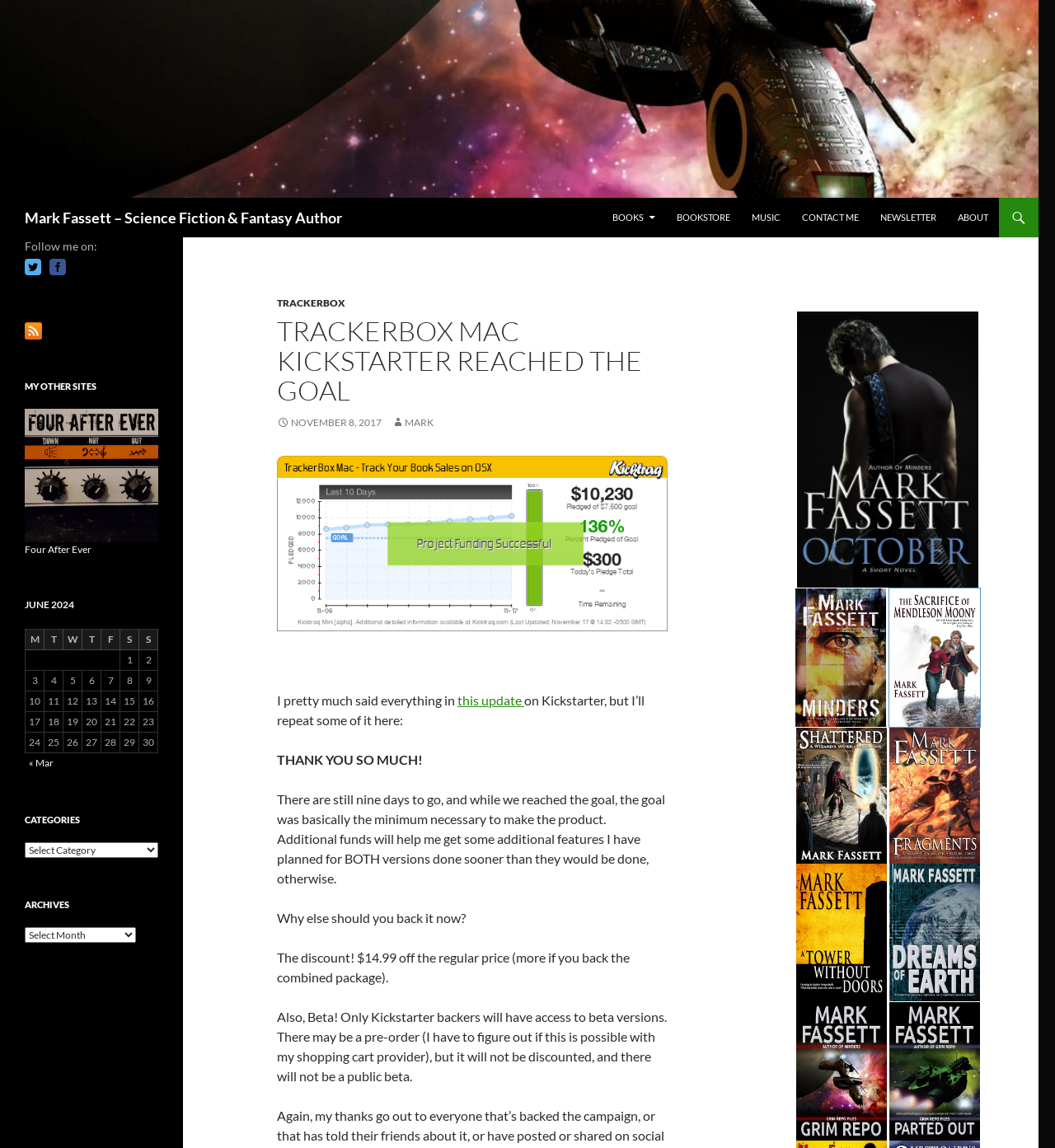Provide a one-word or one-phrase answer to the question:
What is the discount for backing the Kickstarter campaign?

$14.99